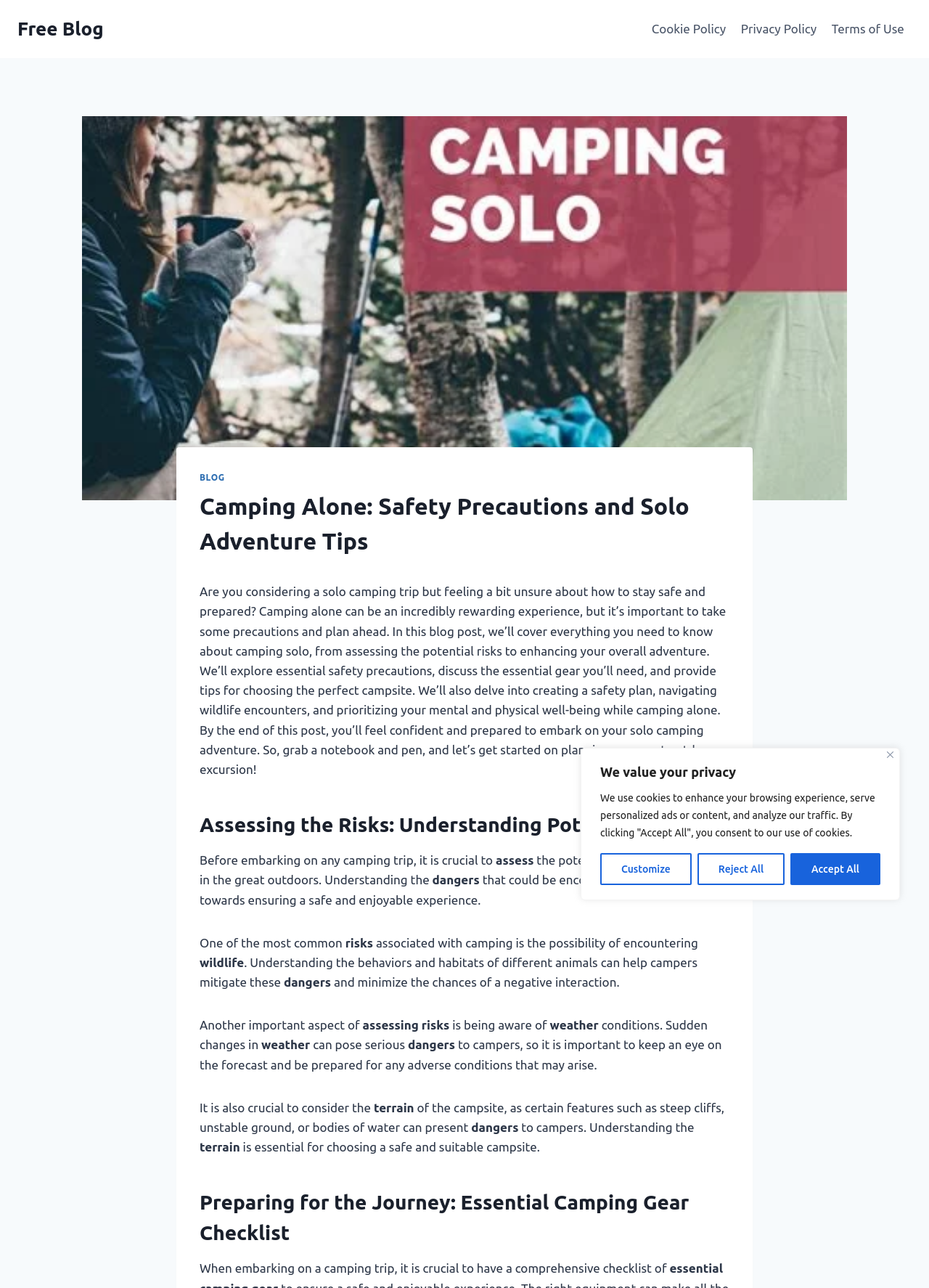Detail the various sections and features of the webpage.

This webpage is about camping alone, focusing on safety precautions and solo adventure tips. At the top, there is a cookie consent banner with a "Close" button, a heading "We value your privacy", and three buttons: "Customize", "Reject All", and "Accept All". Below the banner, there is a link to a "Free Blog" and a navigation menu with links to "Cookie Policy", "Privacy Policy", and "Terms of Use".

The main content of the webpage is an article about camping alone, with a heading "Camping Alone: Safety Precautions and Solo Adventure Tips". The article starts with an introduction, explaining the importance of taking precautions and planning ahead when camping solo. It then dives into assessing the risks of camping, including understanding potential dangers, wildlife encounters, and weather conditions.

The article is divided into sections, with headings such as "Assessing the Risks: Understanding Potential Dangers" and "Preparing for the Journey: Essential Camping Gear Checklist". The text is accompanied by no images, but there is a large image at the top of the page, likely a banner or a header image, with a heading "Camping Alone: Safety Precautions and Solo Adventure Tips" overlaid on it.

Throughout the article, there are several paragraphs of text, with no images or other media in between. The text is well-structured, with clear headings and concise language, making it easy to follow and understand. Overall, the webpage provides a comprehensive guide to camping alone, covering essential safety precautions, gear checklists, and tips for a successful solo adventure.